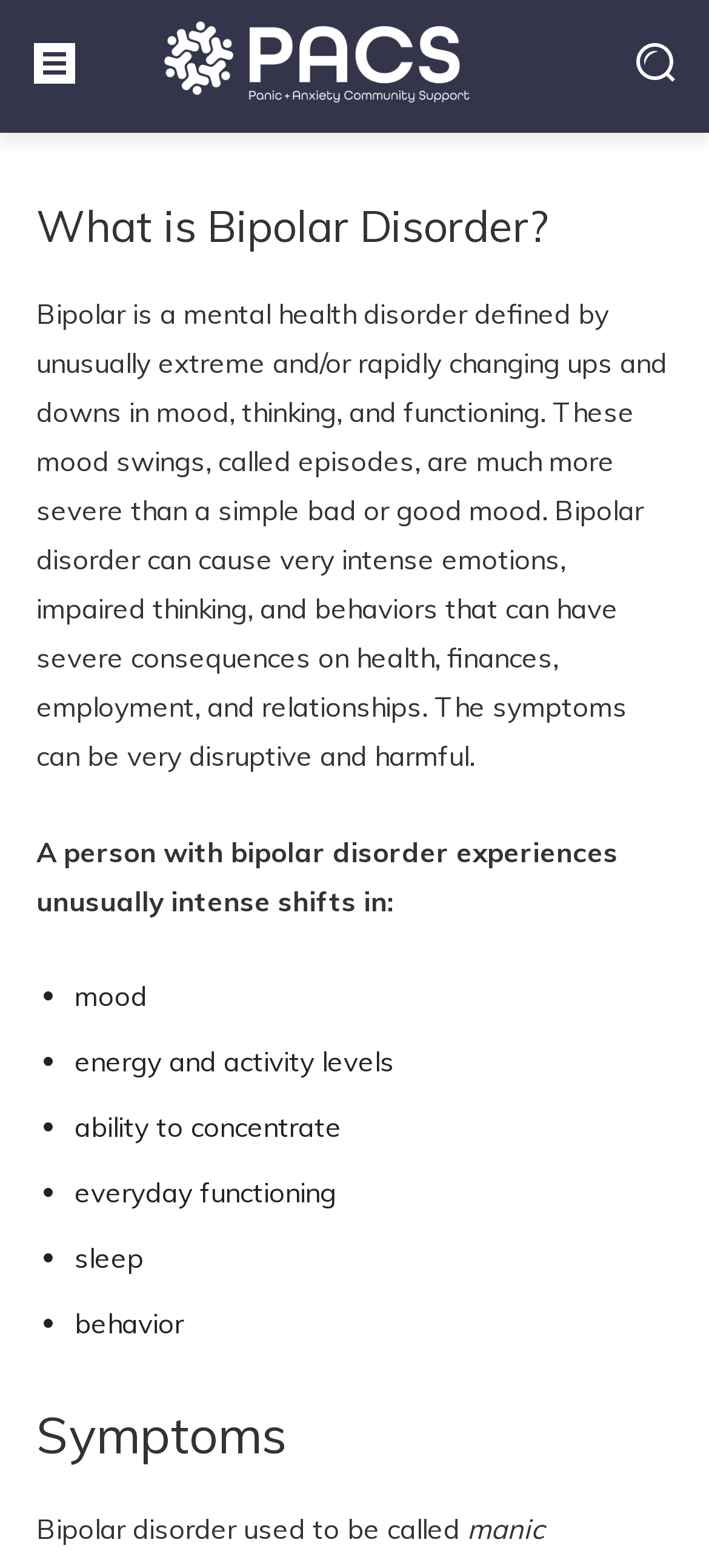Identify the primary heading of the webpage and provide its text.

What is Bipolar Disorder?